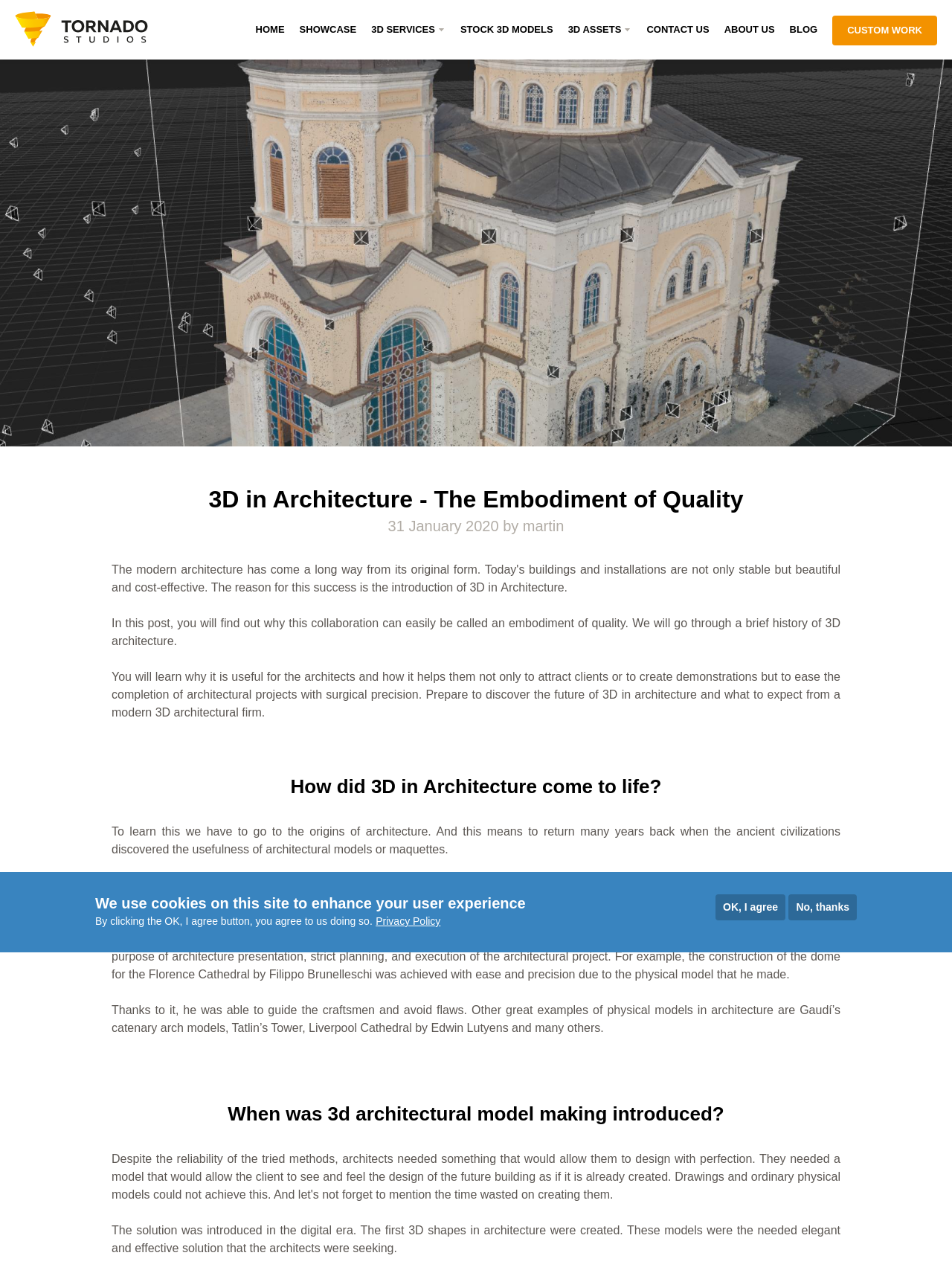What was used before 3D models in architecture?
Can you provide a detailed and comprehensive answer to the question?

I determined the answer by looking at the StaticText 'At first, they were used as gifts or to be placed at tombs. However, the first architects found out that these models could actually help them to investigate building techniques and to improve the quality and stability of the earliest constructions.' which indicates that physical models or maquettes were used before 3D models in architecture.